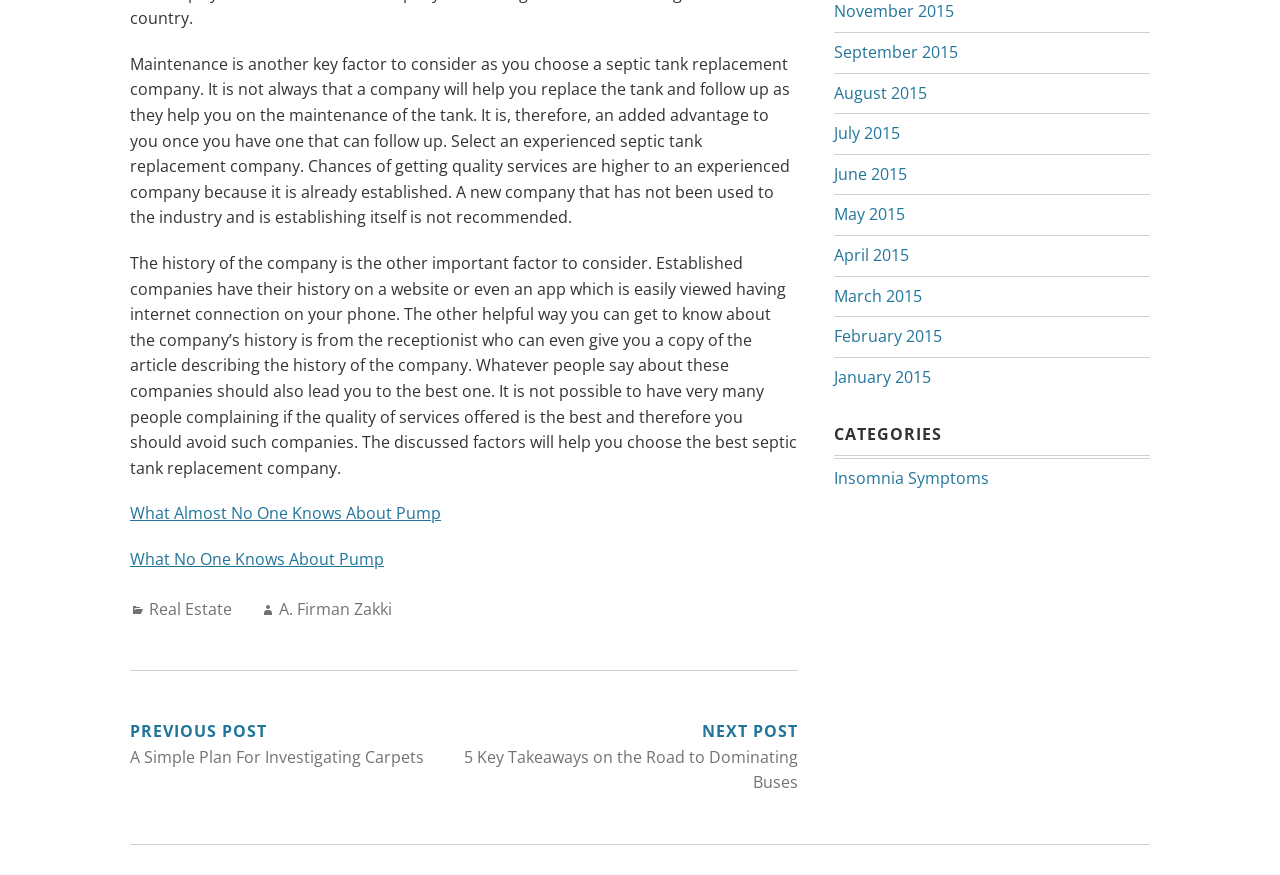What type of categories are listed in the footer?
Your answer should be a single word or phrase derived from the screenshot.

Real Estate